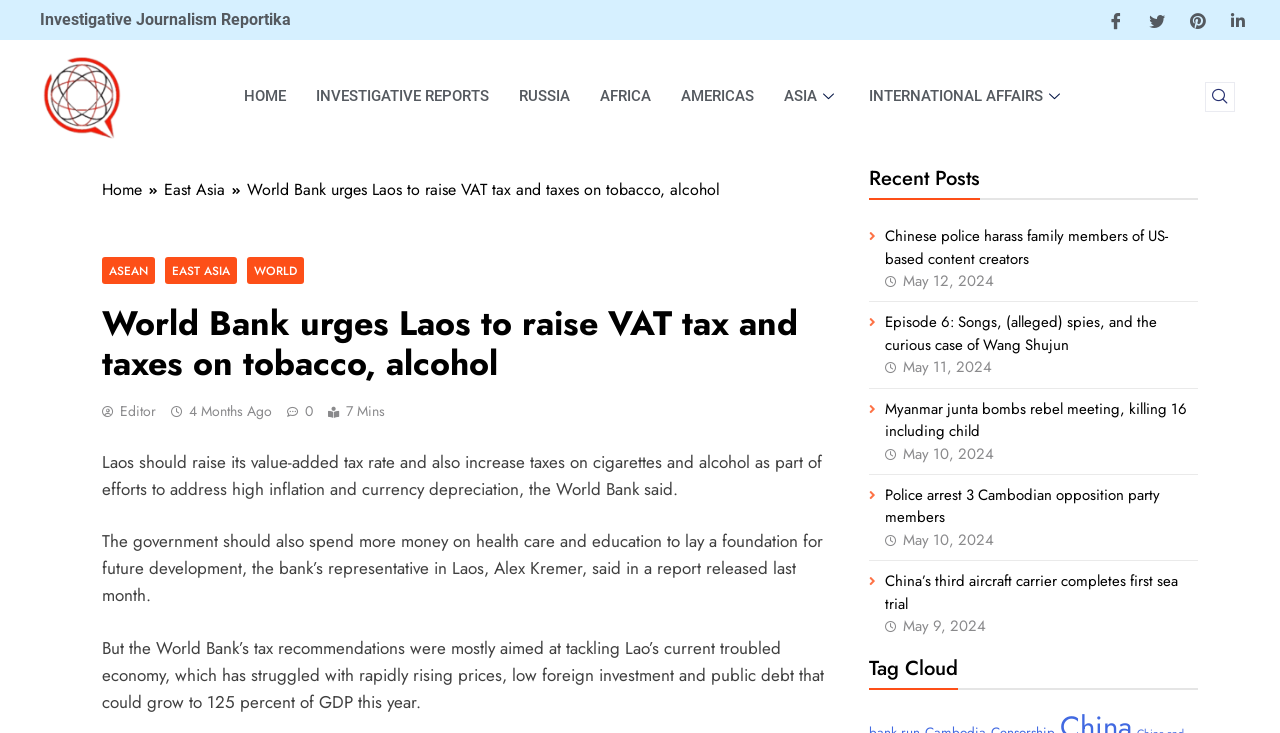Determine the coordinates of the bounding box that should be clicked to complete the instruction: "View the Tag Cloud". The coordinates should be represented by four float numbers between 0 and 1: [left, top, right, bottom].

[0.679, 0.891, 0.936, 0.942]